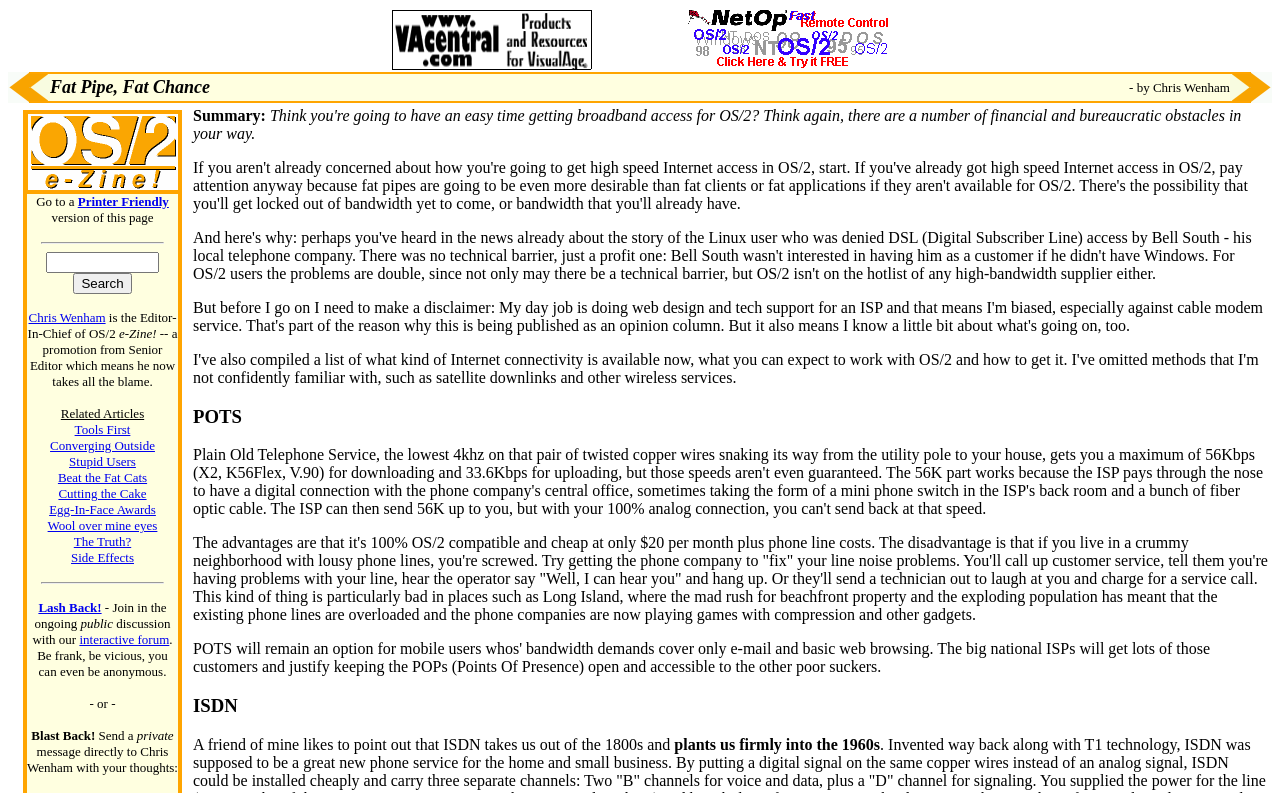Create an elaborate caption for the webpage.

The webpage is titled "OS/2 e-Zine! - Fat Pipe, Fat Chance" and has a focus on broadband access for OS/2. At the top, there are two layout tables, one containing links to "Products and Resources for VisualAge" and "Remote control any PC from any platform in the world!" with accompanying images. 

Below this, there is a layout table with three cells. The left cell contains a link to "[Previous]" with an image, the middle cell has the title "Fat Pipe, Fat Chance - by Chris Wenham", and the right cell contains a link to "[Next]" with an image.

Further down, there is a section with the title "OS/2 e-Zine!" and a link to "Printer Friendly". Below this, there is a search box and a button labeled "Search". The editor-in-chief, Chris Wenham, is introduced, and there is a brief description of his role.

The main content of the page is divided into two sections. The first section has a heading "Related Articles" and lists several links to articles, including "Tools First", "Converging Outside", and "Egg-In-Face Awards". The second section has headings "POTS" and "ISDN" and appears to discuss broadband access options.

At the bottom of the page, there is a call to action to "Lash Back!" and join the ongoing public discussion on the interactive forum, or to send a private message to Chris Wenham with thoughts on the topic.